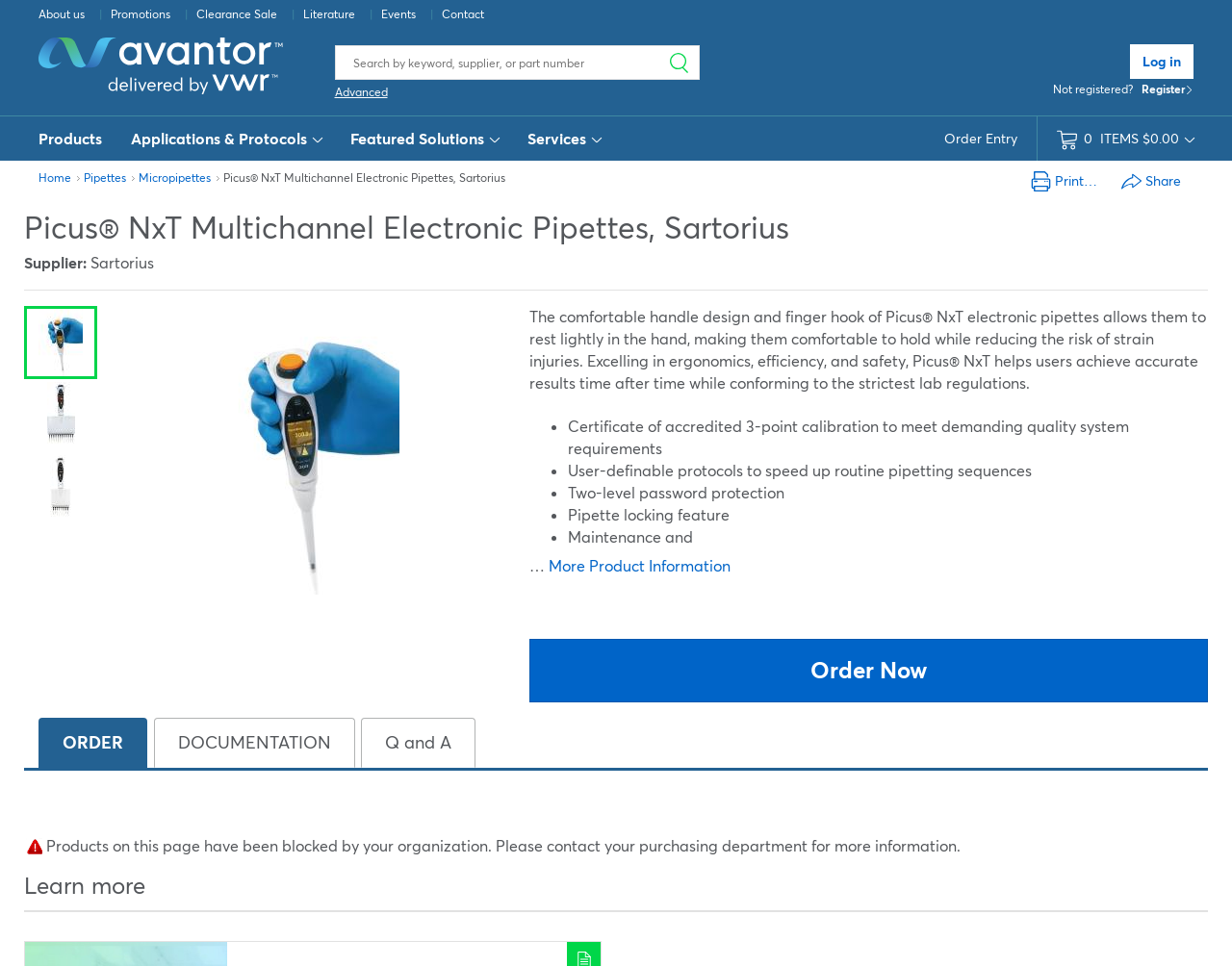What is the location of the 'Search' function on the page?
Respond with a short answer, either a single word or a phrase, based on the image.

Top right